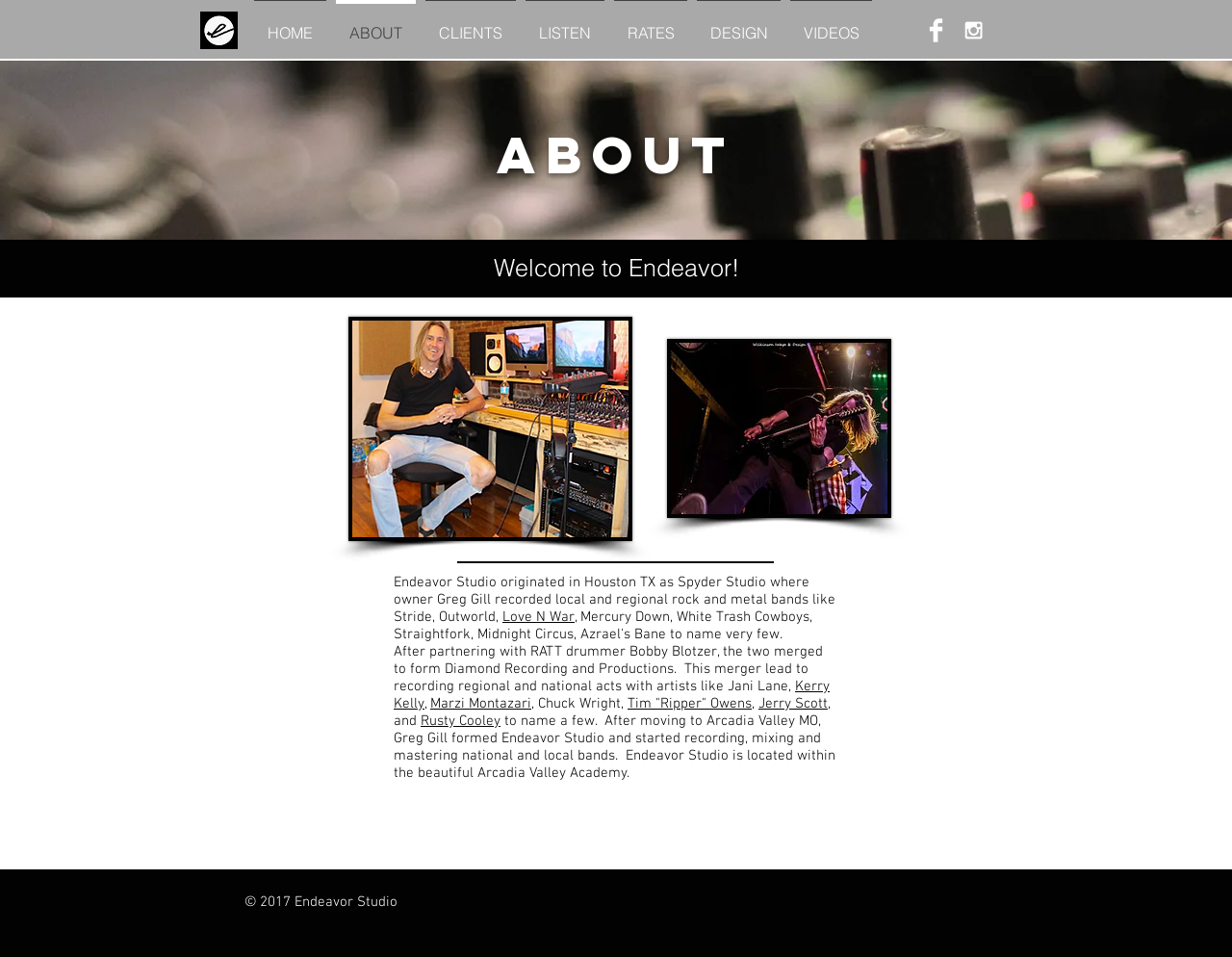Locate the bounding box coordinates of the element that should be clicked to fulfill the instruction: "Read about Greg Gill's experience".

[0.148, 0.265, 0.852, 0.295]